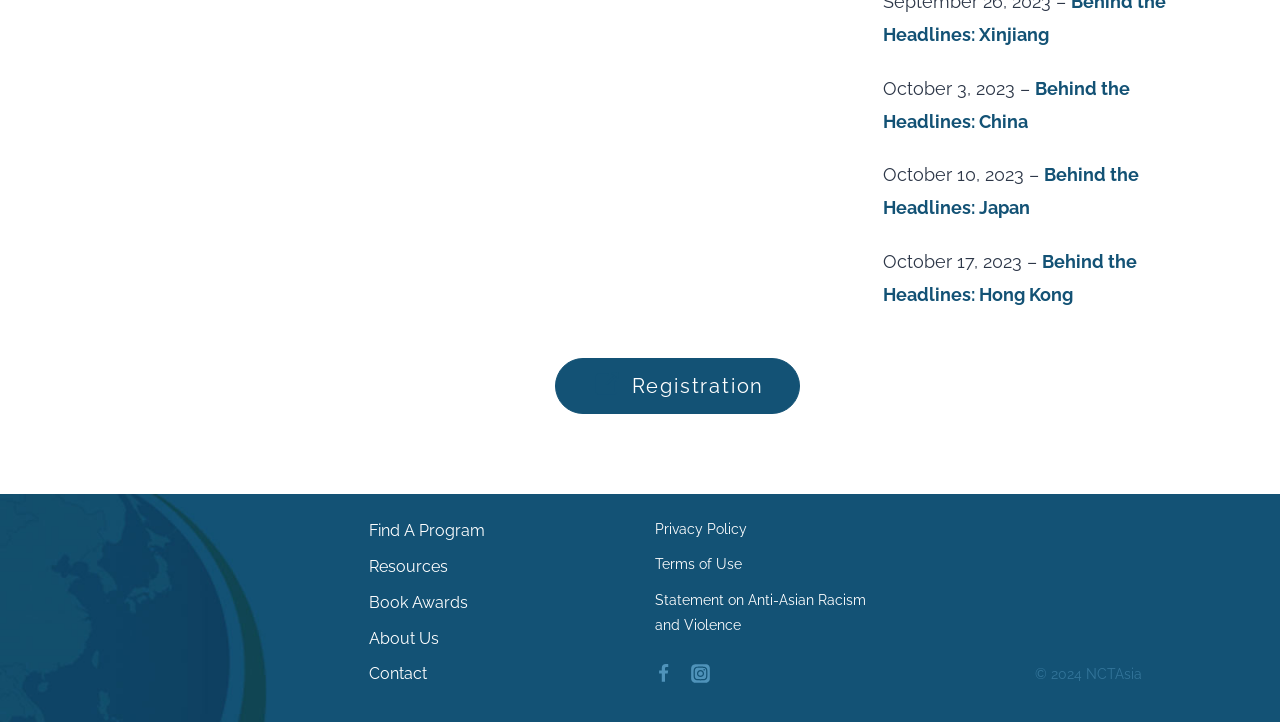Locate the bounding box of the UI element described by: "Behind the Headlines: China" in the given webpage screenshot.

[0.689, 0.107, 0.882, 0.183]